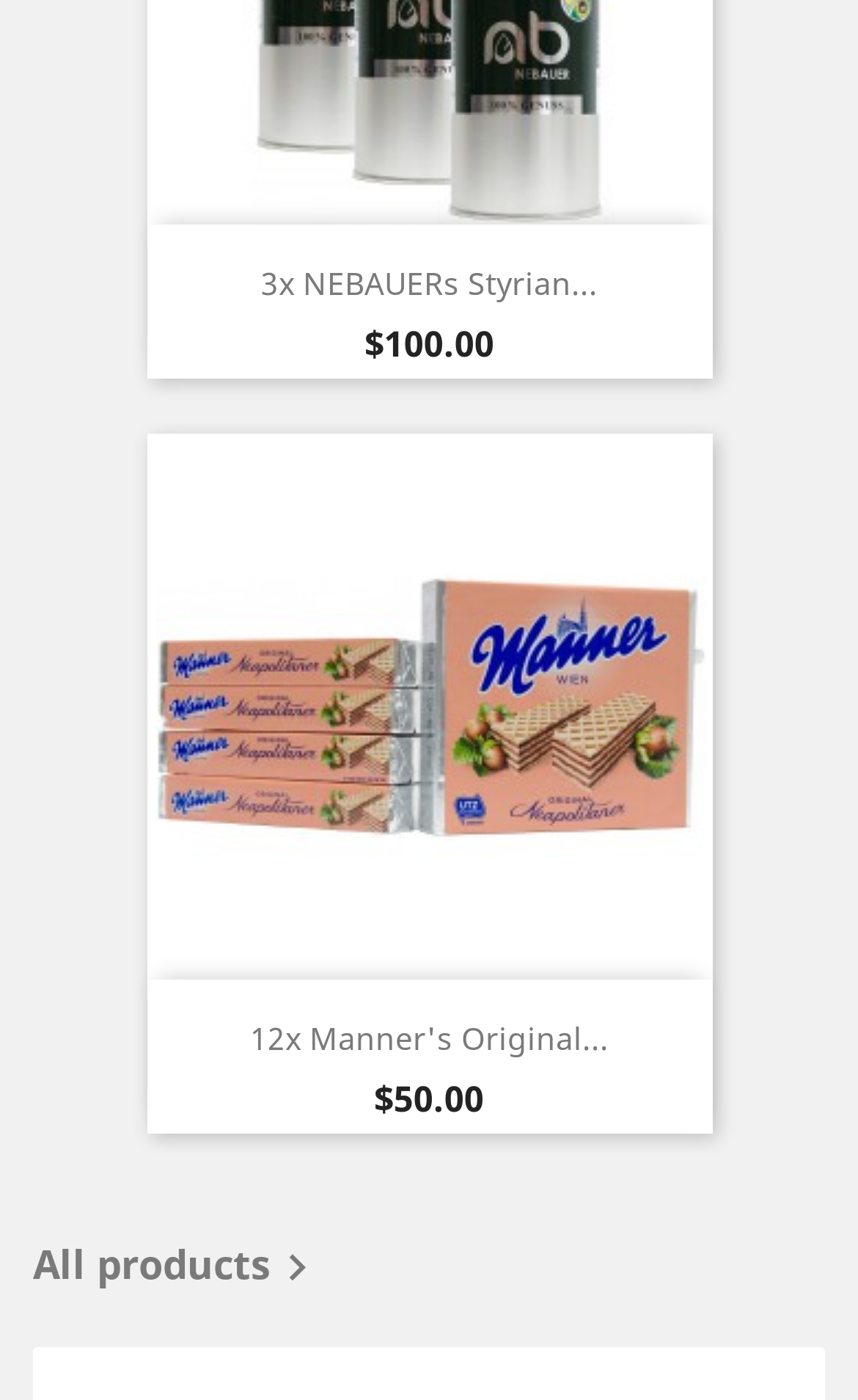From the image, can you give a detailed response to the question below:
How many products are listed on this page?

I counted the number of products by looking at the links and images on the page. There are two products listed: '3x NEBAUERs Styrian...' and '12x Manner's Original...'